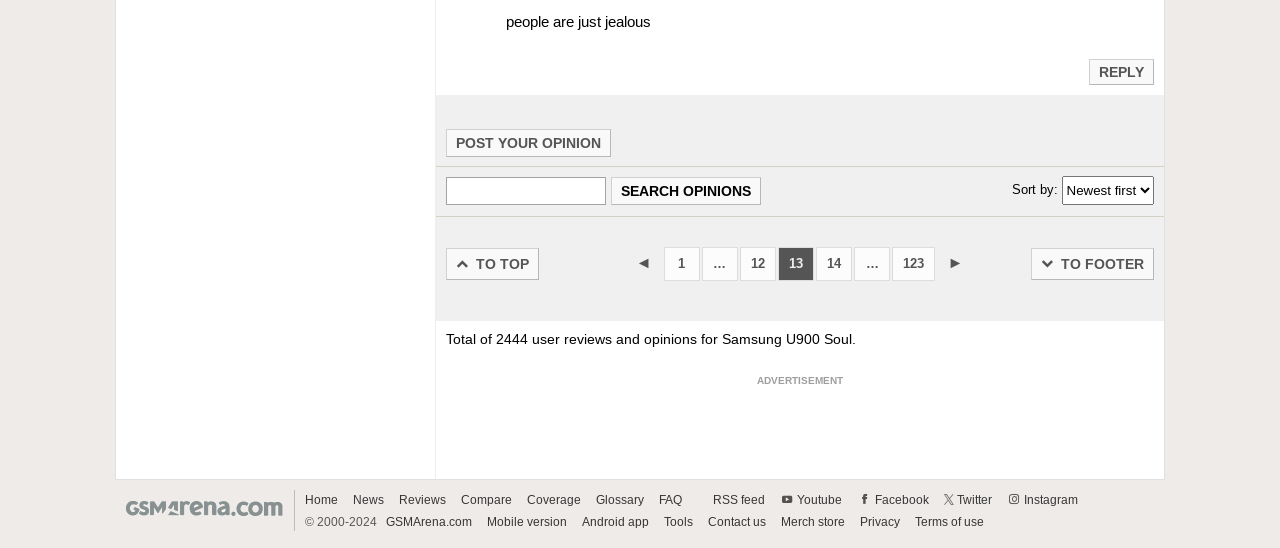Find the bounding box coordinates corresponding to the UI element with the description: "Android app". The coordinates should be formatted as [left, top, right, bottom], with values as floats between 0 and 1.

[0.45, 0.94, 0.511, 0.966]